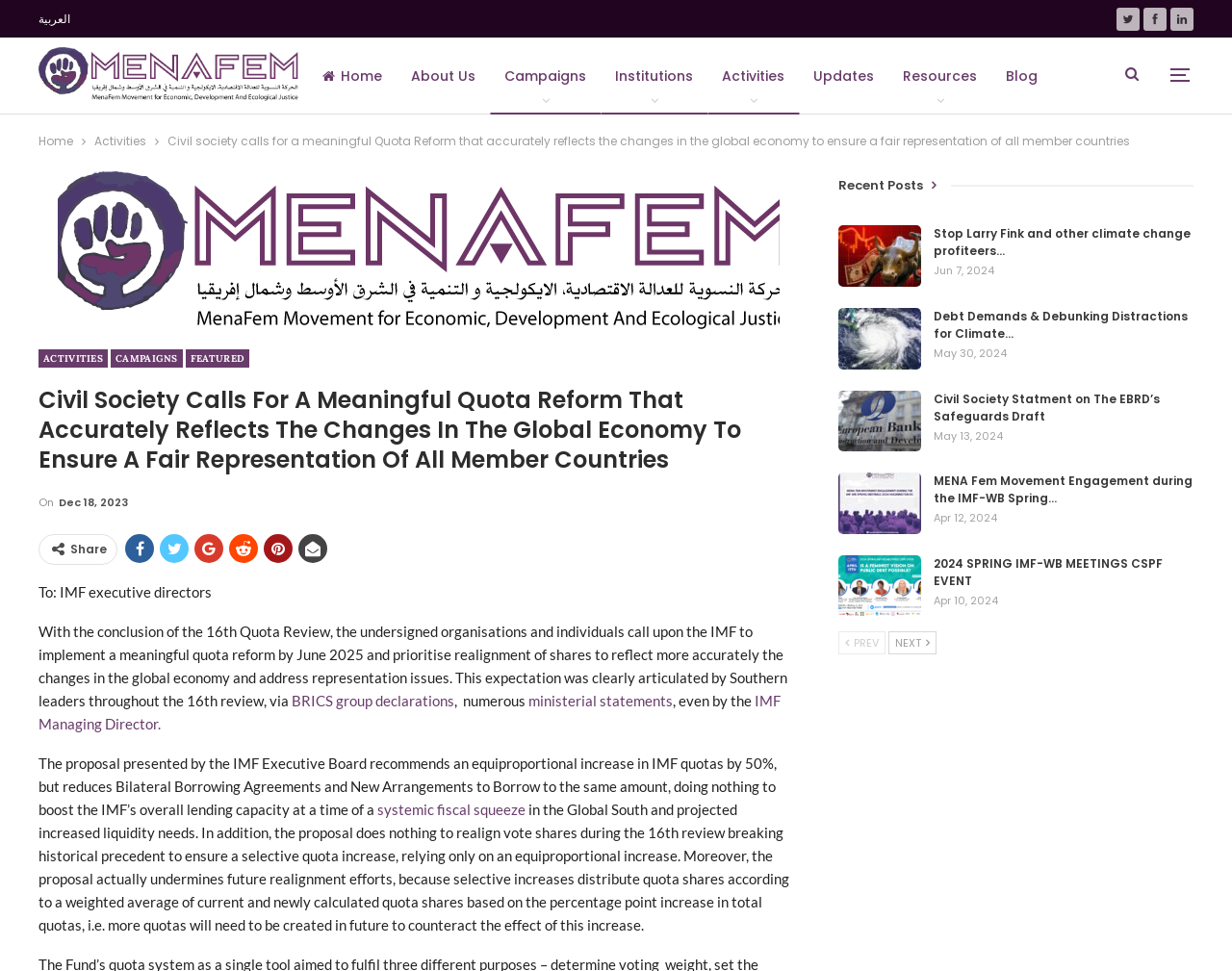What is the name of the movement?
Answer the question with detailed information derived from the image.

The name of the movement can be found in the top-left corner of the webpage, where it says 'MENA Fem Movement' next to the image of the movement's logo.